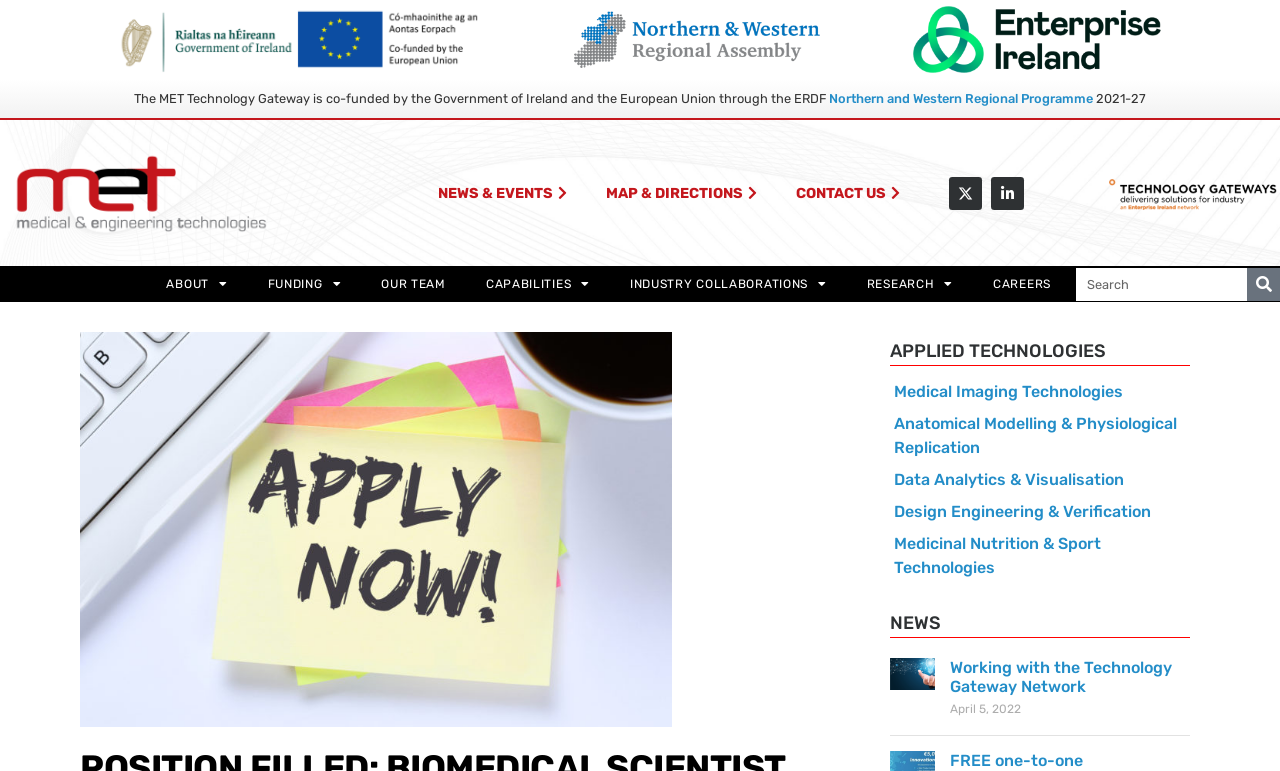Locate the bounding box coordinates of the segment that needs to be clicked to meet this instruction: "View Medical Imaging Technologies".

[0.698, 0.496, 0.877, 0.52]